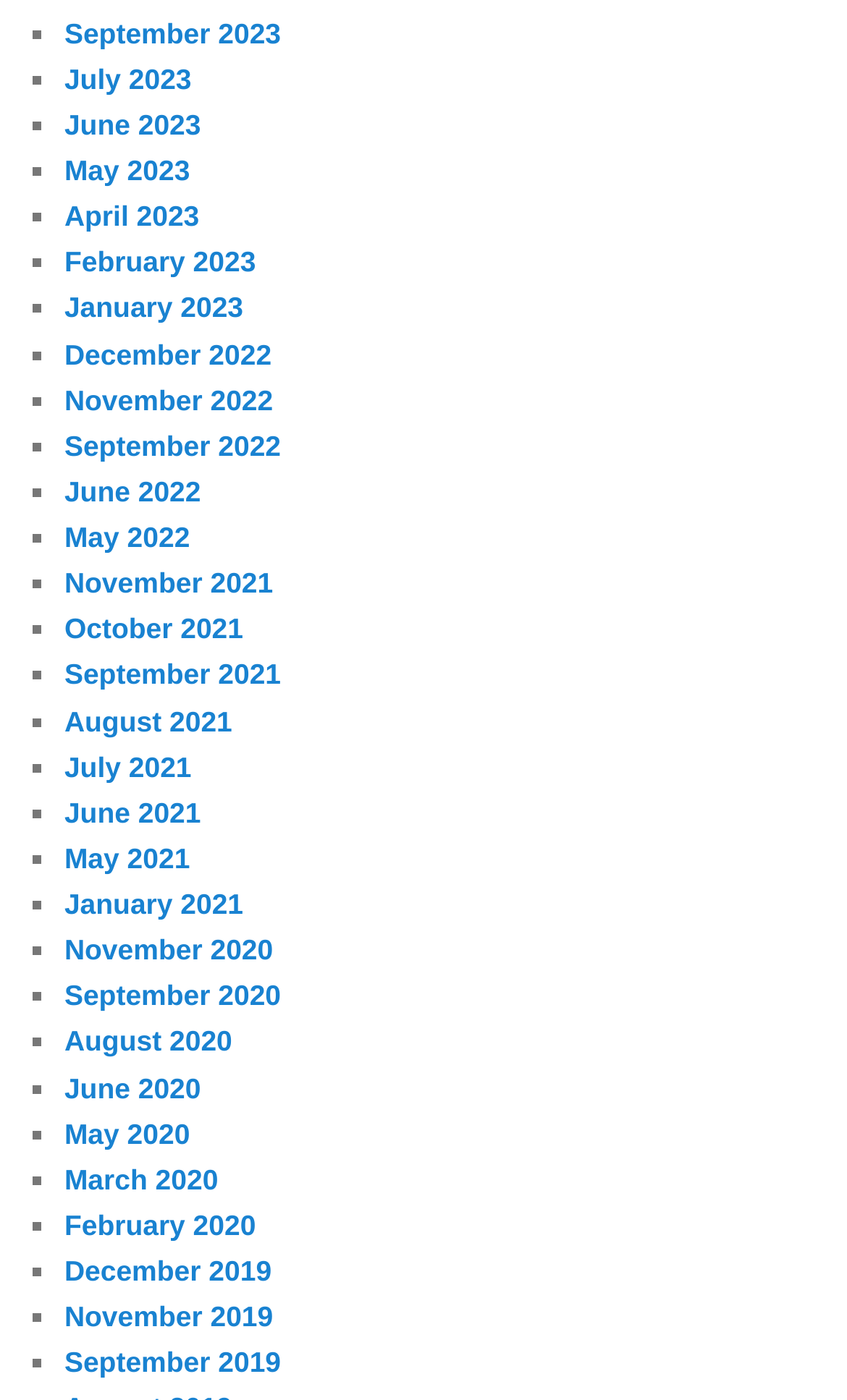Identify the bounding box coordinates of the area that should be clicked in order to complete the given instruction: "View December 2019". The bounding box coordinates should be four float numbers between 0 and 1, i.e., [left, top, right, bottom].

[0.076, 0.896, 0.321, 0.919]